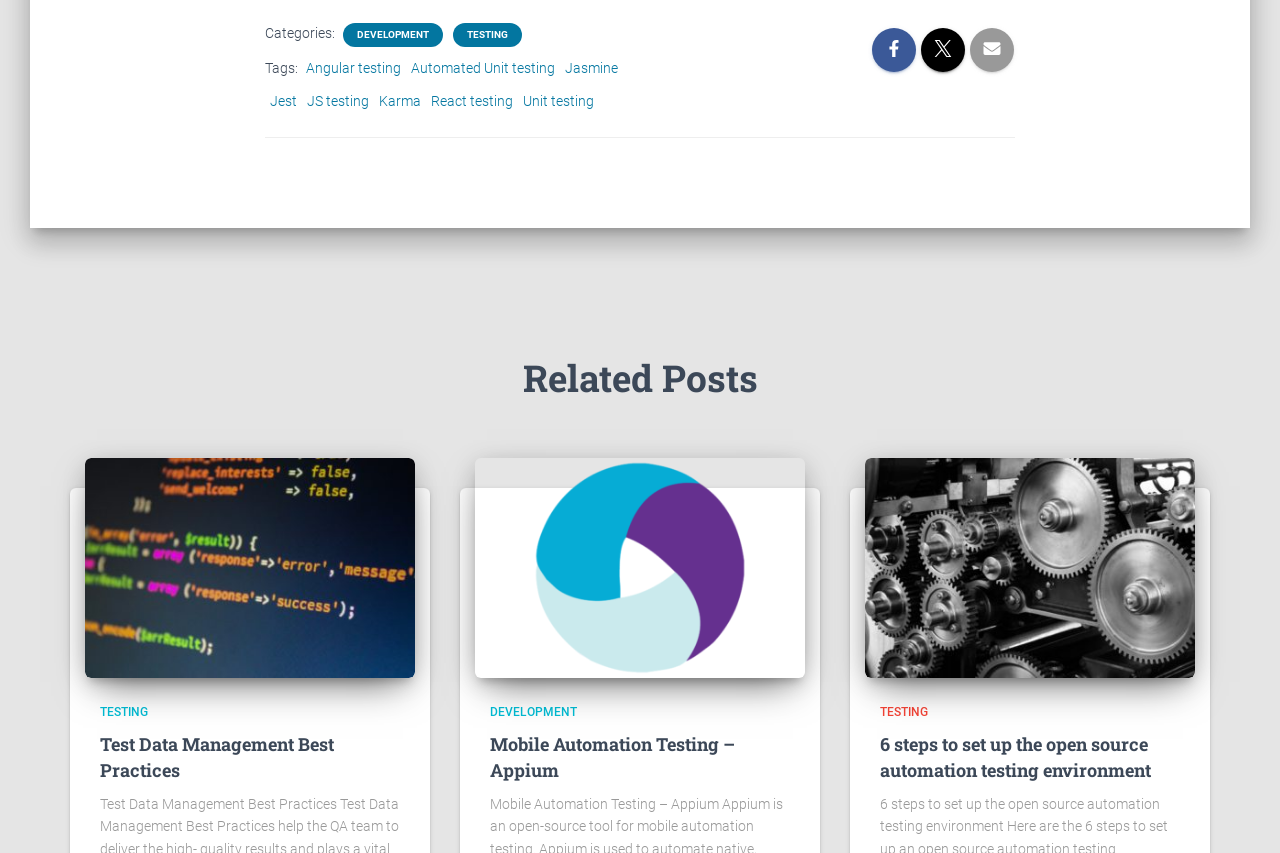What is the first tag listed?
Give a one-word or short-phrase answer derived from the screenshot.

Angular testing